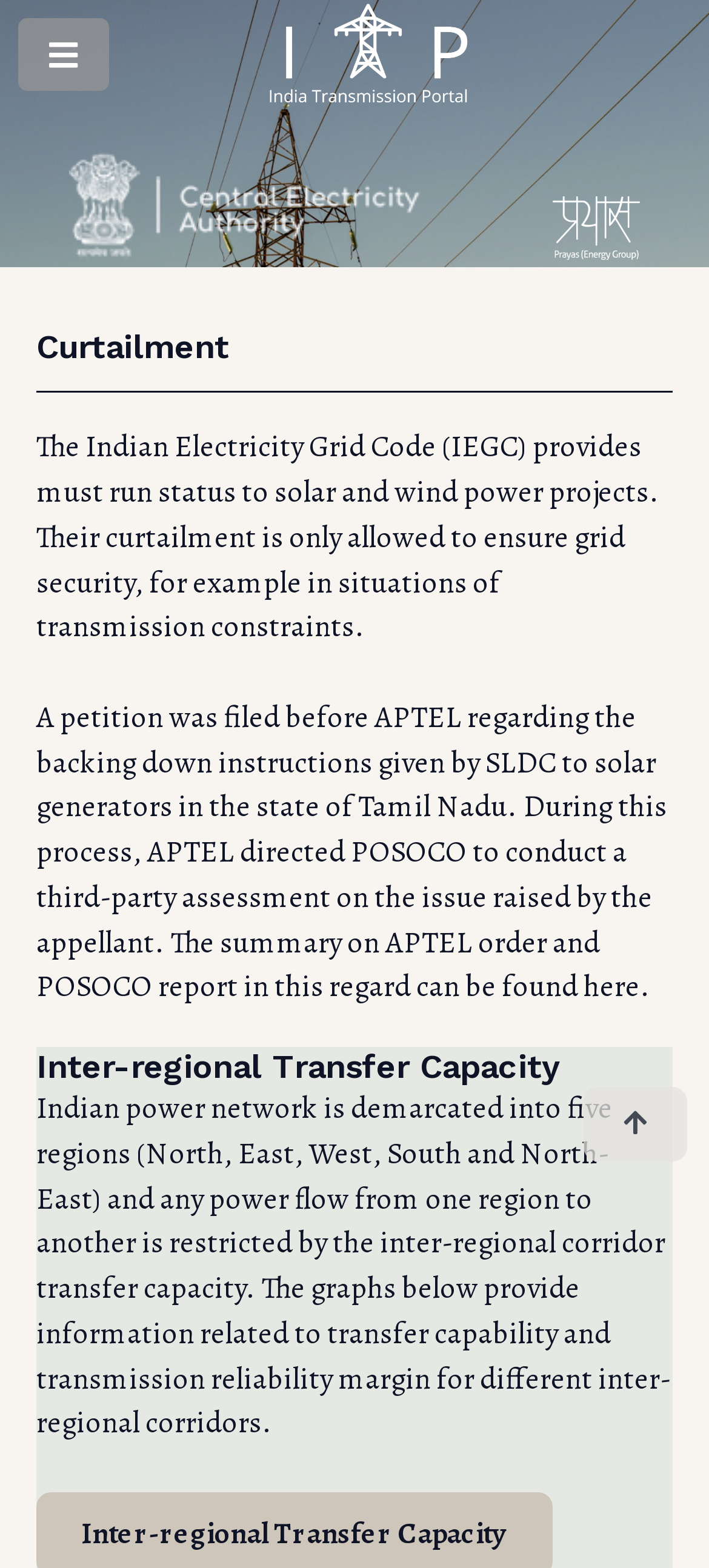Give an extensive and precise description of the webpage.

The webpage is about ITP, specifically focusing on Availability and Performance-Curtailment. At the top, there is a heading "ITP" with a link and an image beside it, taking up almost the entire width of the page. Below it, there is another heading "CEA Prayas" with an image of "CEA" and a link to "Prayas" beside it, also spanning almost the entire width.

Further down, there is a heading "Curtailment" followed by two blocks of static text. The first block explains the Indian Electricity Grid Code's provision for must-run status to solar and wind power projects, and how their curtailment is only allowed for grid security reasons. The second block discusses a petition filed before APTEL regarding backing down instructions given to solar generators in Tamil Nadu, and provides a summary of the APTEL order and POSOCO report.

Below these text blocks, there is a heading "Inter-regional Transfer Capacity" with a link beside it. A static text block follows, explaining that the Indian power network is divided into five regions, and power flow between regions is restricted by inter-regional corridor transfer capacity. The text also mentions that graphs are provided below, but they are not described in the accessibility tree.

At the bottom right corner of the page, there is a link with an icon, represented by the Unicode character "\uf062".